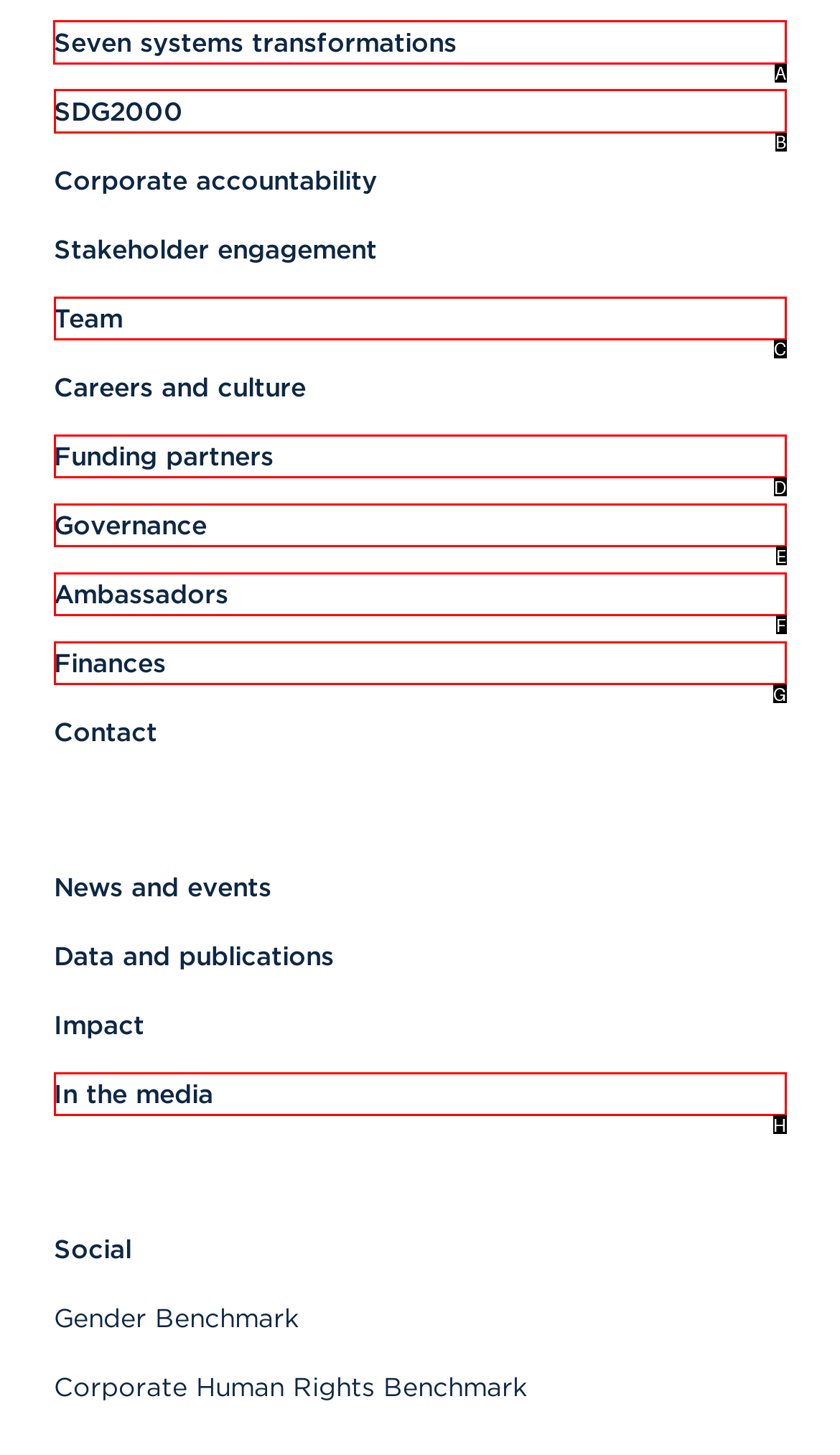Specify which HTML element I should click to complete this instruction: View Seven systems transformations Answer with the letter of the relevant option.

A